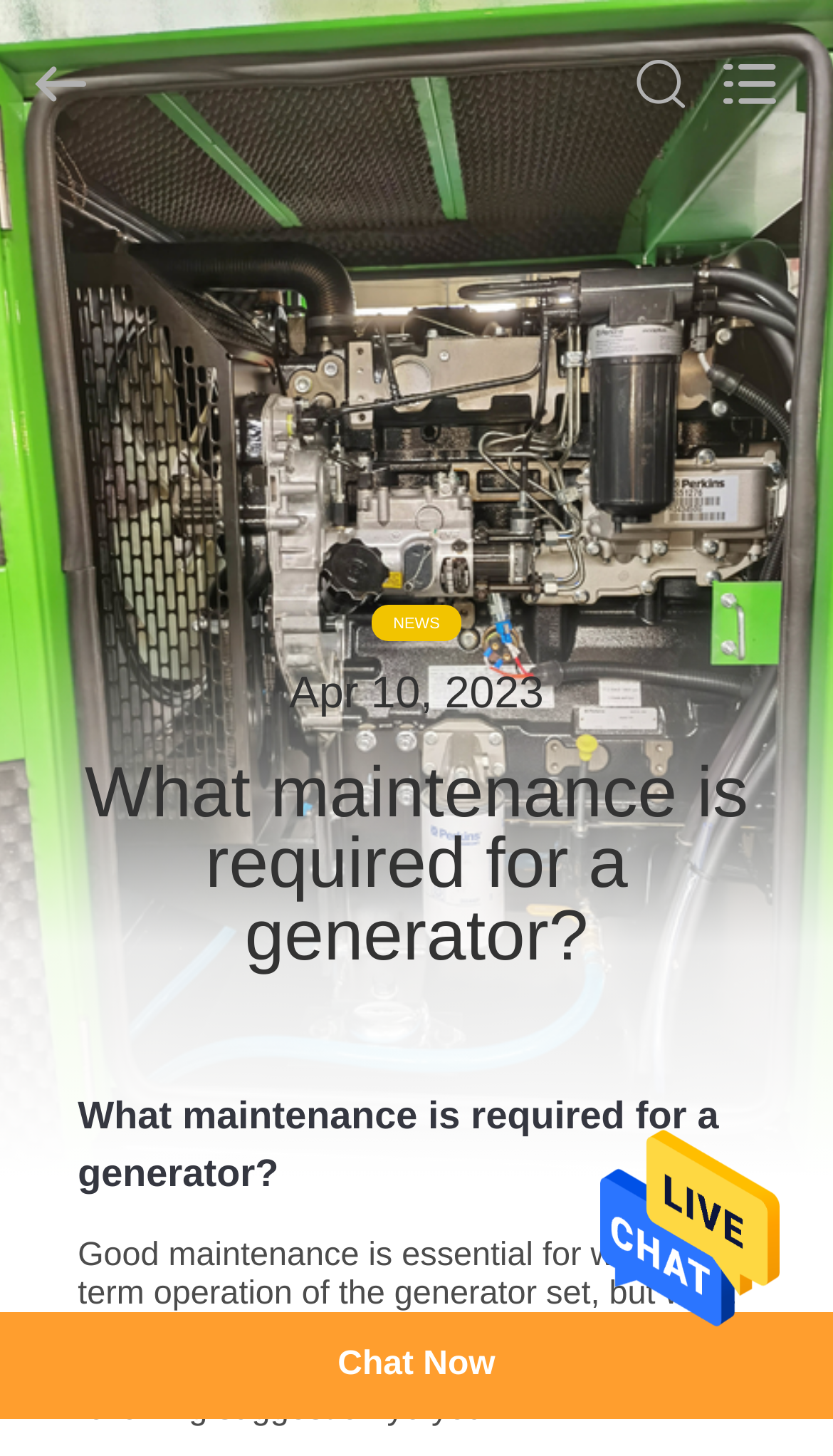Using the element description About Us, predict the bounding box coordinates for the UI element. Provide the coordinates in (top-left x, top-left y, bottom-right x, bottom-right y) format with values ranging from 0 to 1.

[0.0, 0.357, 0.22, 0.44]